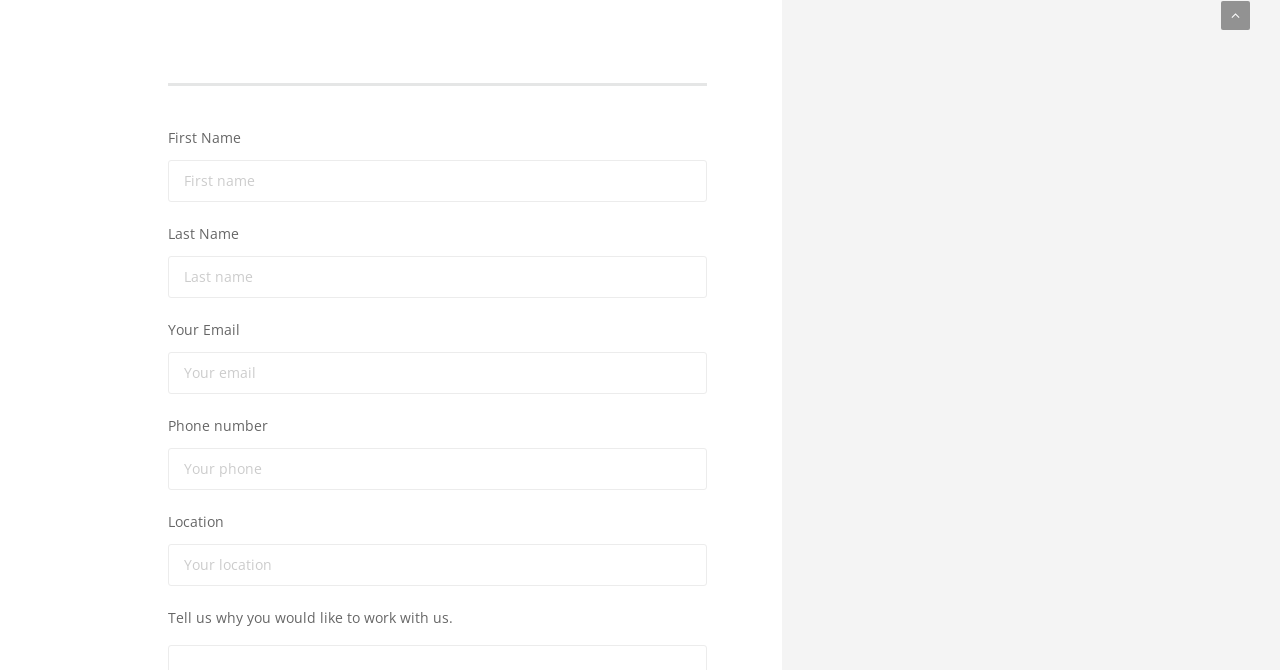Answer succinctly with a single word or phrase:
How many fields are there on the form?

6